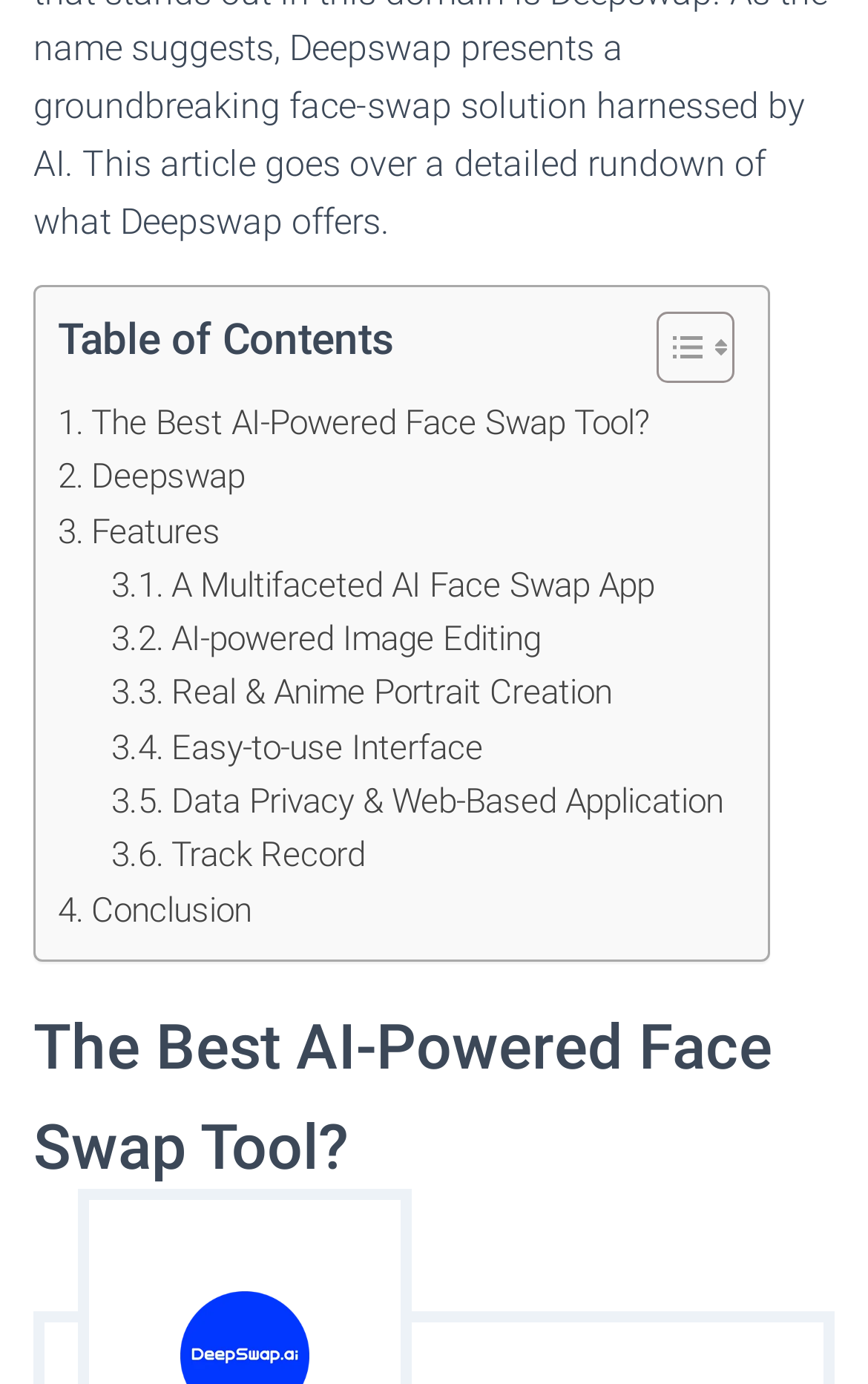What is the purpose of the 'Toggle Table of Content' button?
Provide a one-word or short-phrase answer based on the image.

To show/hide table of contents